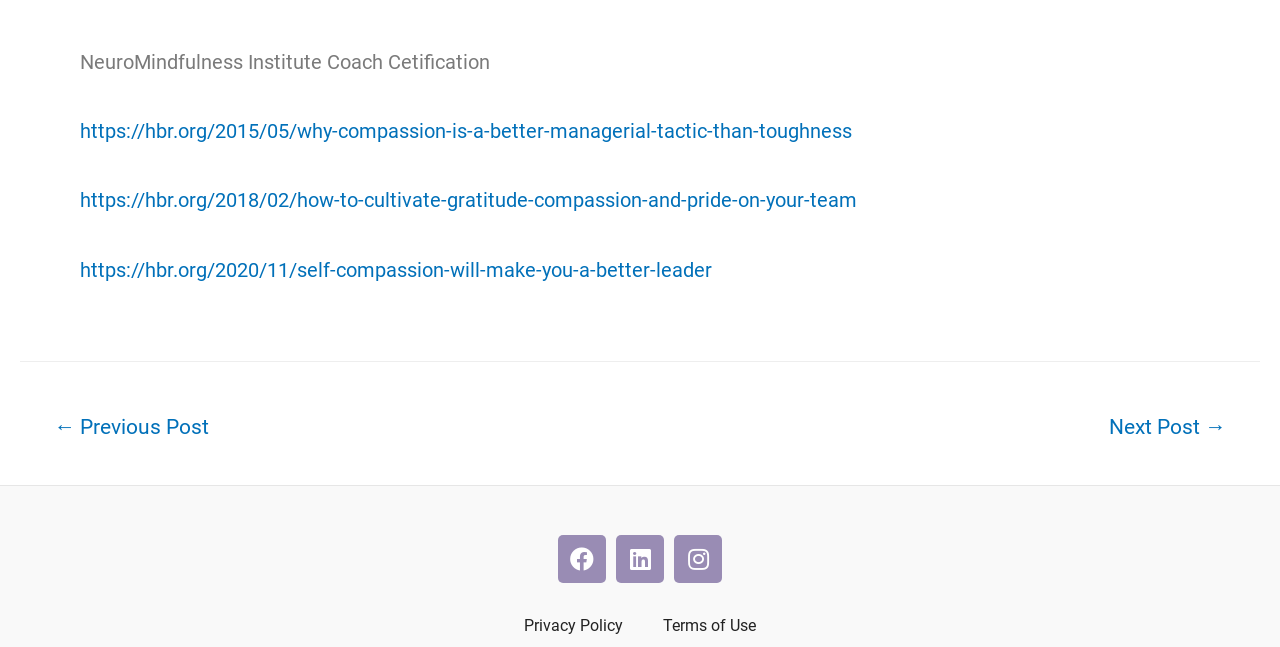Give a concise answer using one word or a phrase to the following question:
What is the label of the first link in the navigation section?

← Previous Post